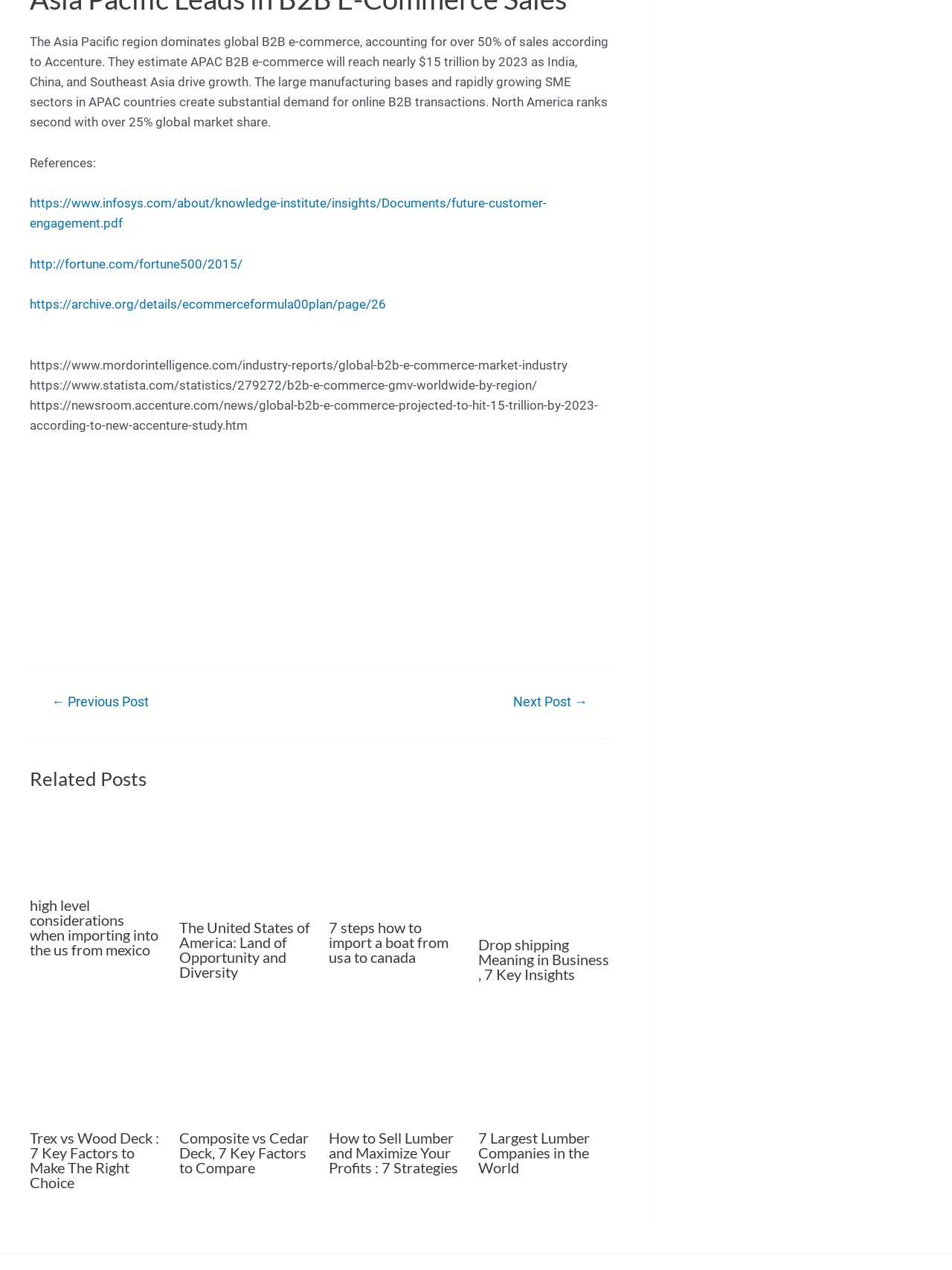How many related posts are there?
Please describe in detail the information shown in the image to answer the question.

There are 8 related posts listed under the 'Related Posts' heading, each with a title, image, and link.